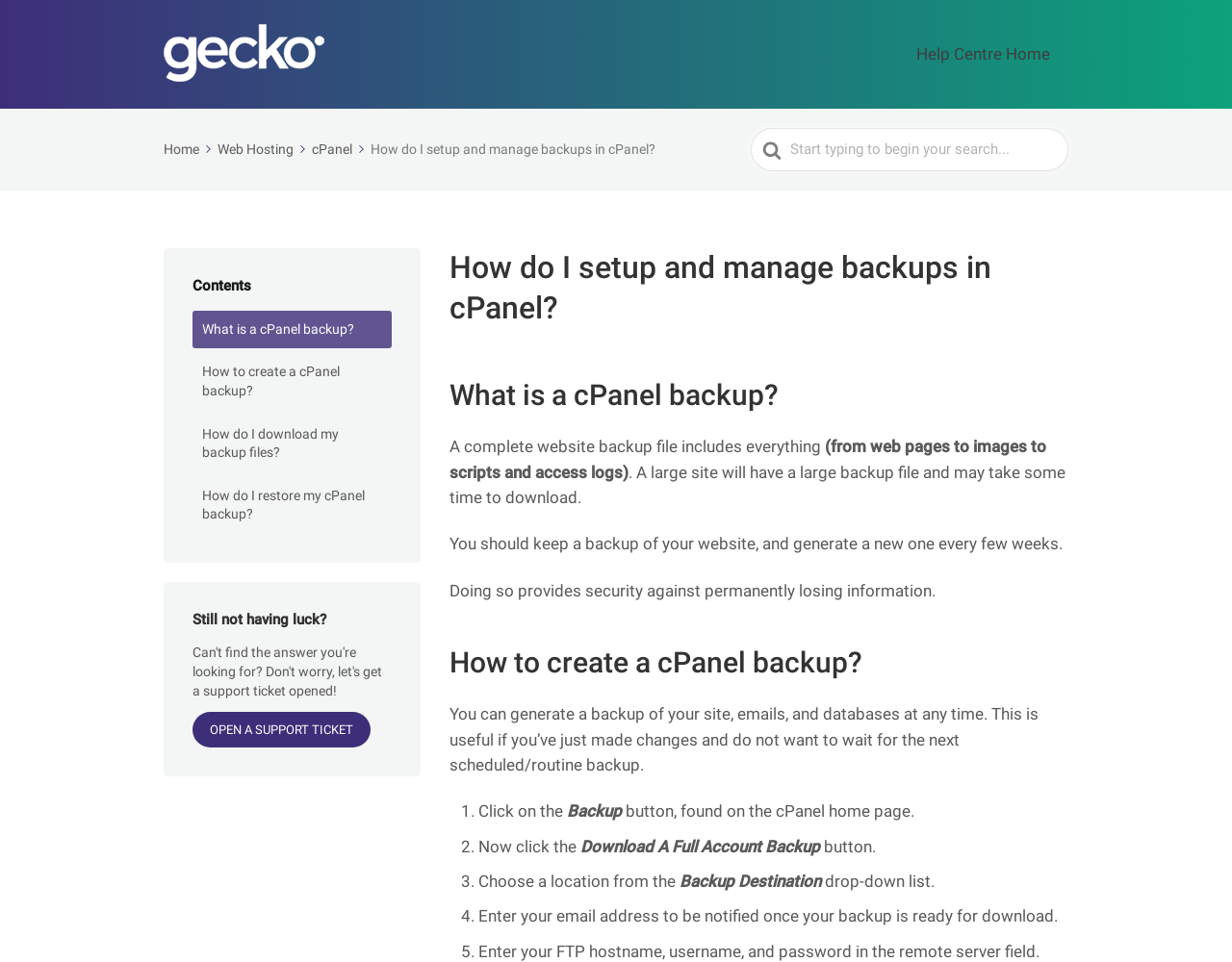What is the purpose of keeping a backup of a website?
Give a single word or phrase as your answer by examining the image.

Security against losing information